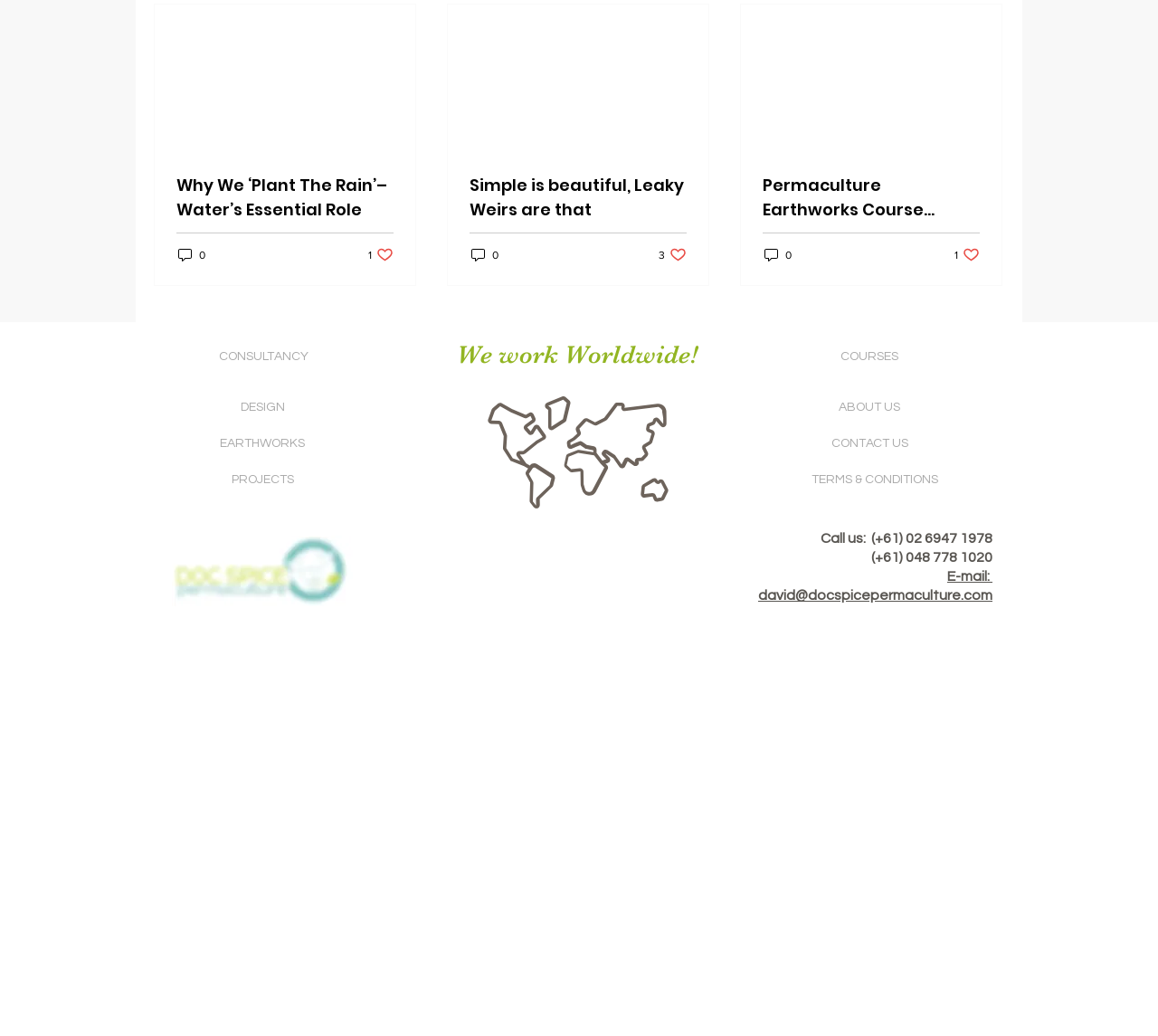Could you determine the bounding box coordinates of the clickable element to complete the instruction: "Click on 'Why We ‘Plant The Rain’–Water’s Essential Role'"? Provide the coordinates as four float numbers between 0 and 1, i.e., [left, top, right, bottom].

[0.152, 0.166, 0.34, 0.214]